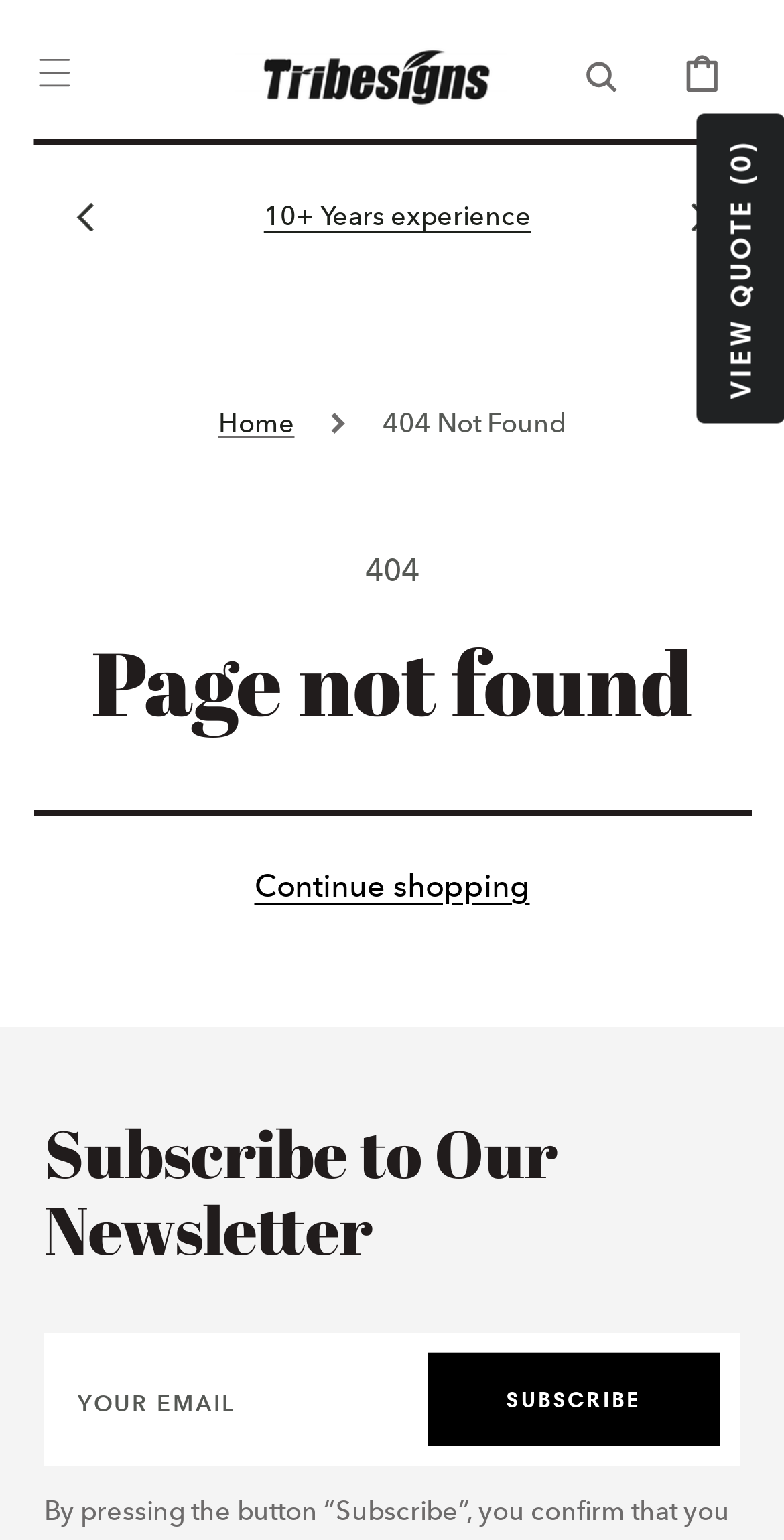Highlight the bounding box coordinates of the element you need to click to perform the following instruction: "Search for products."

[0.746, 0.015, 0.788, 0.079]